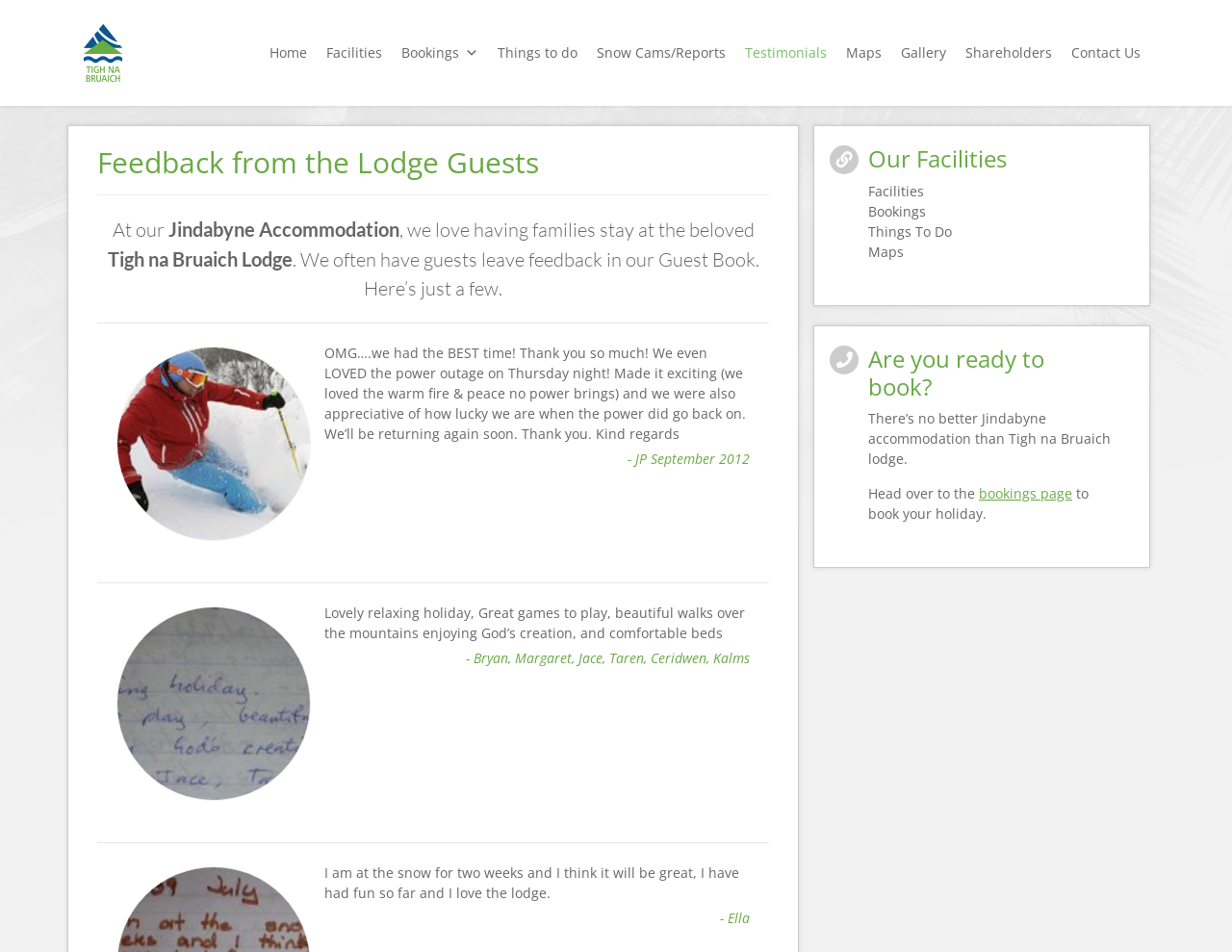Please determine the primary heading and provide its text.

Feedback from the Lodge Guests